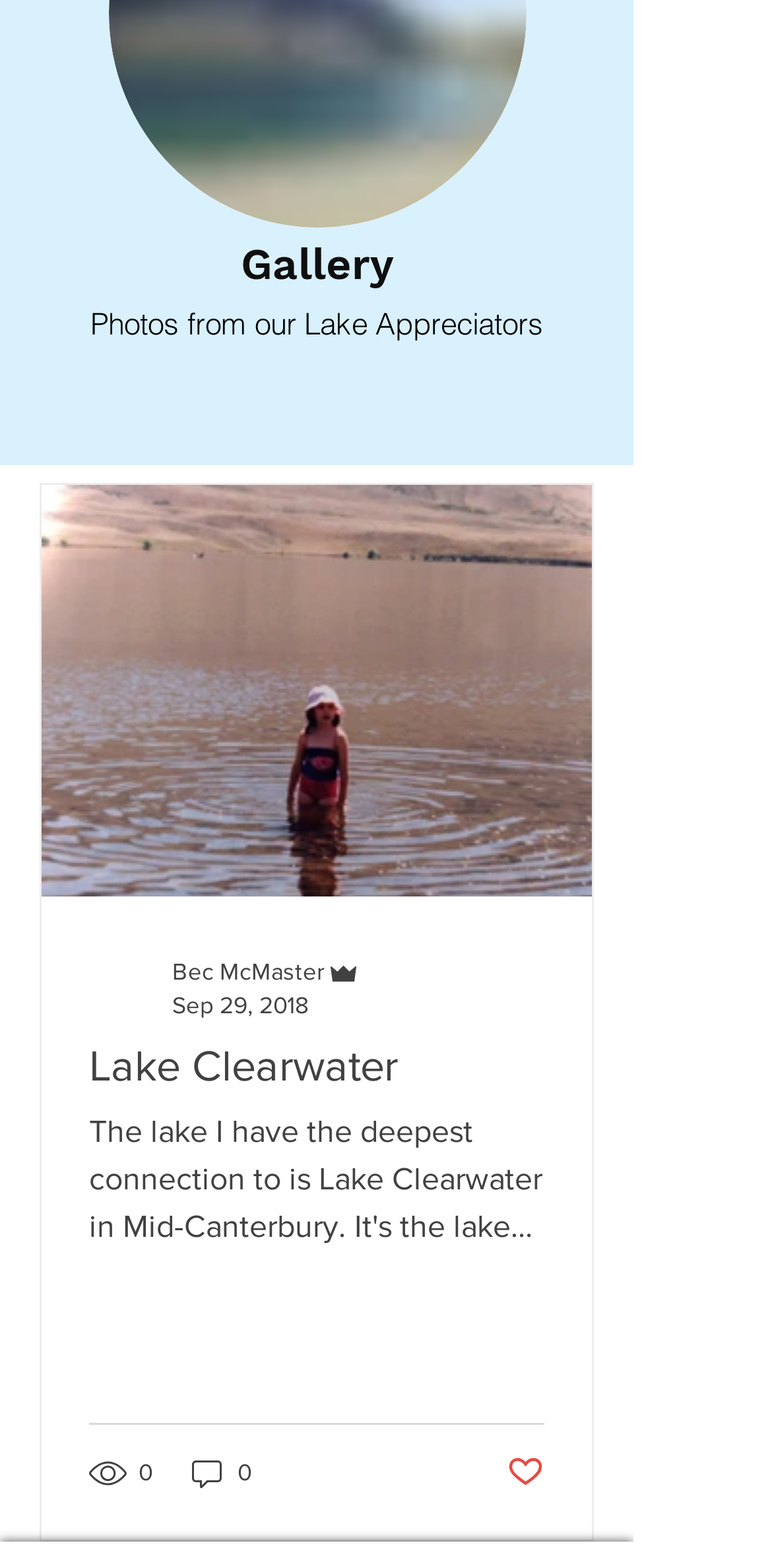Predict the bounding box coordinates for the UI element described as: "Follow". The coordinates should be four float numbers between 0 and 1, presented as [left, top, right, bottom].

None